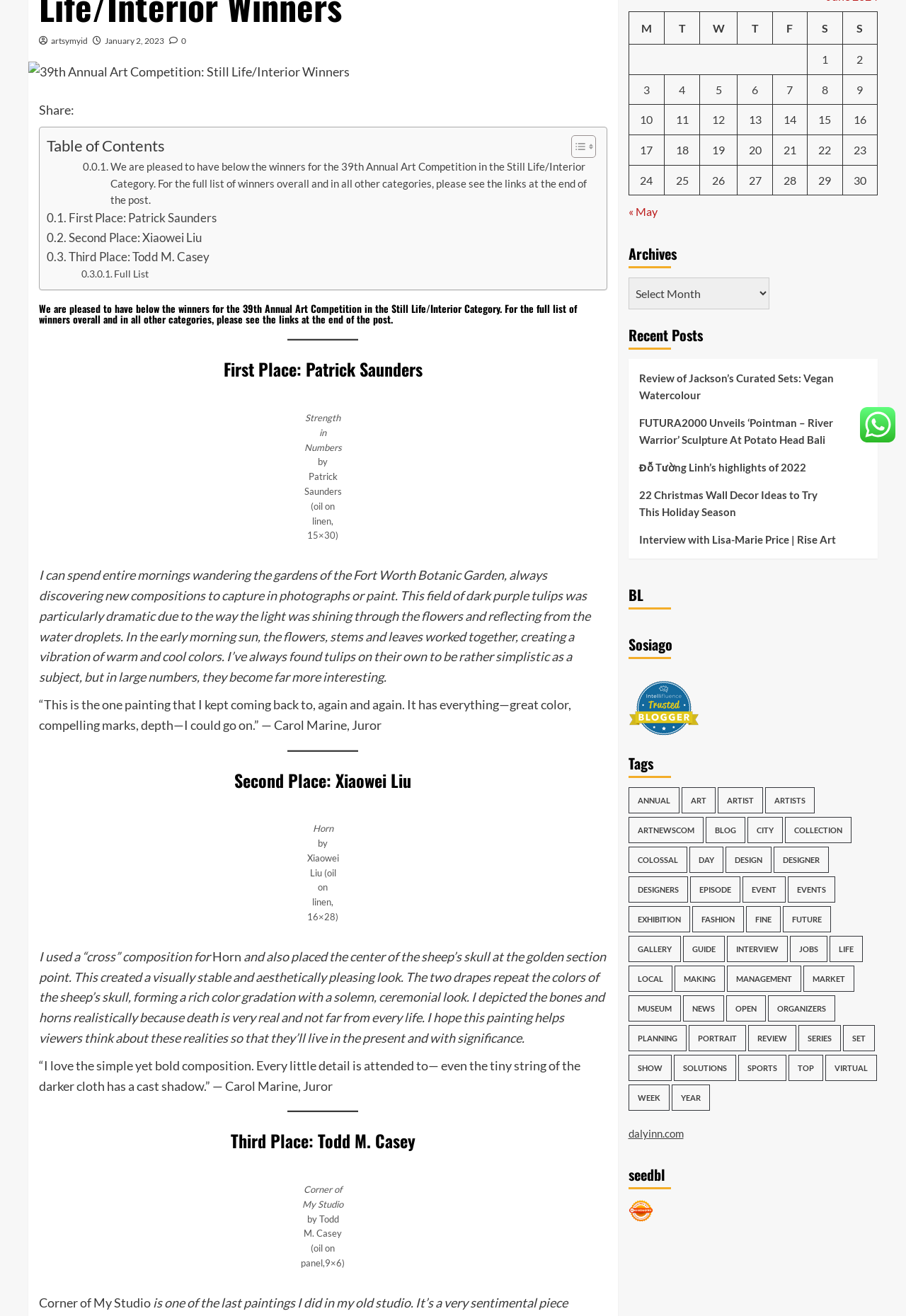Find the bounding box of the web element that fits this description: "Artist".

[0.792, 0.598, 0.842, 0.618]